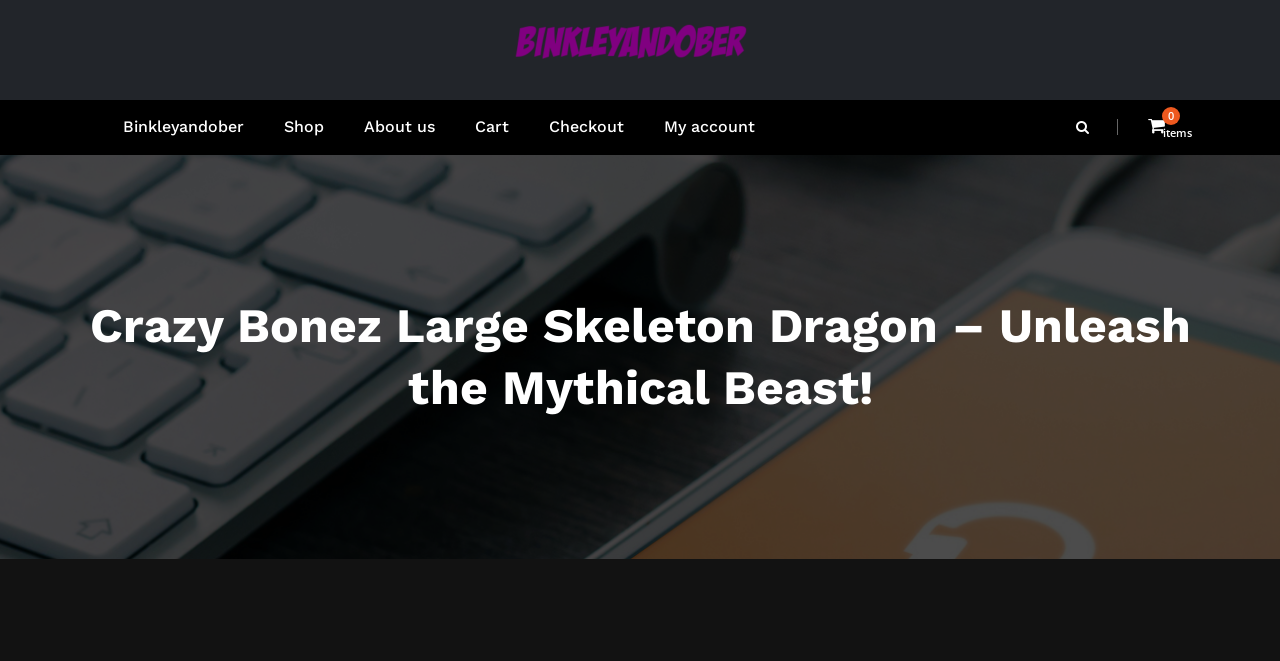Provide the bounding box coordinates of the HTML element this sentence describes: "title="Gold Silver Reports"". The bounding box coordinates consist of four float numbers between 0 and 1, i.e., [left, top, right, bottom].

None